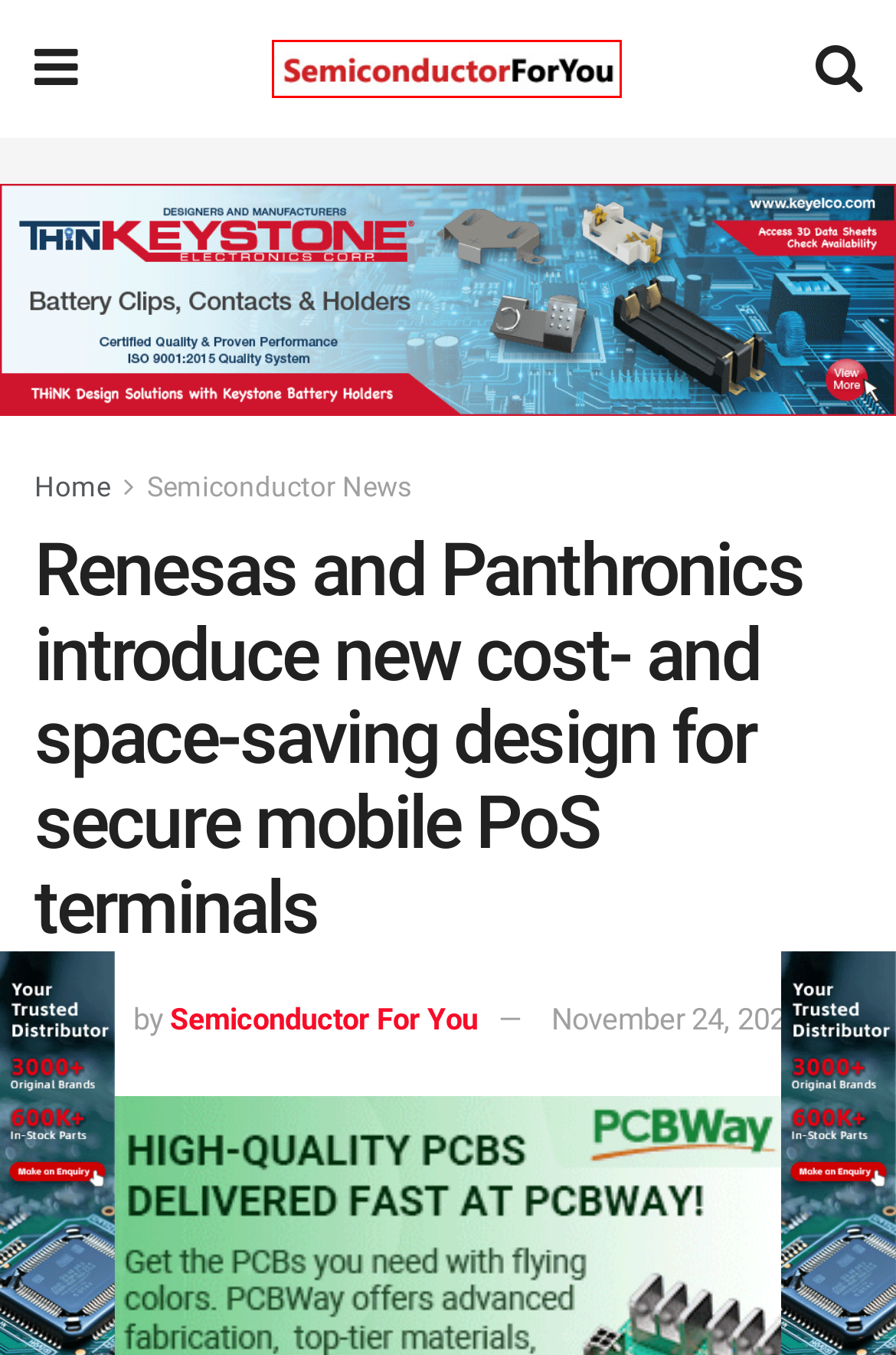Using the screenshot of a webpage with a red bounding box, pick the webpage description that most accurately represents the new webpage after the element inside the red box is clicked. Here are the candidates:
A. Automotive Archives - Semiconductor for You
B. personal-electronics Archives - Semiconductor for You
C. Semiconductor News, Technology, Market - Semiconductor for You
D. Hardware & Software Archives - Semiconductor for You
E. Semiconductor For You, Author at Semiconductor for You
F. contactless technology Archives - Semiconductor for You
G. What are Optical Sensors and How it works - Semiconductor for You
H. Technology Archives - Semiconductor for You

C